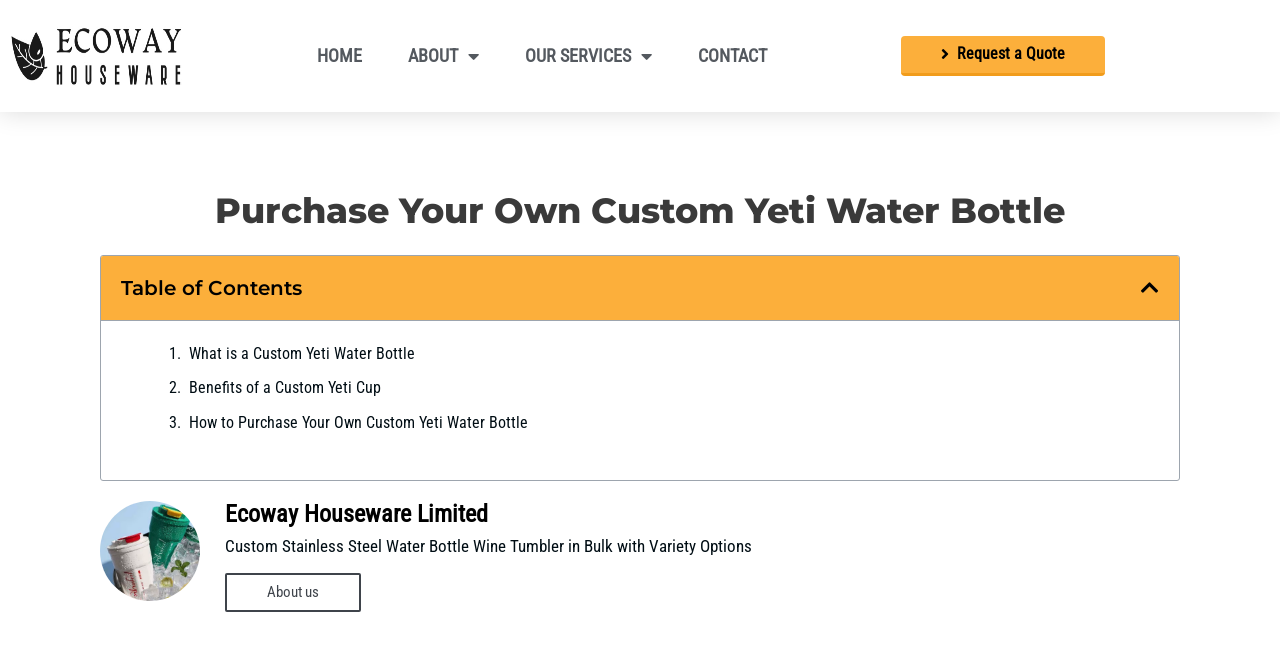Provide a short, one-word or phrase answer to the question below:
How many main navigation links are there?

4